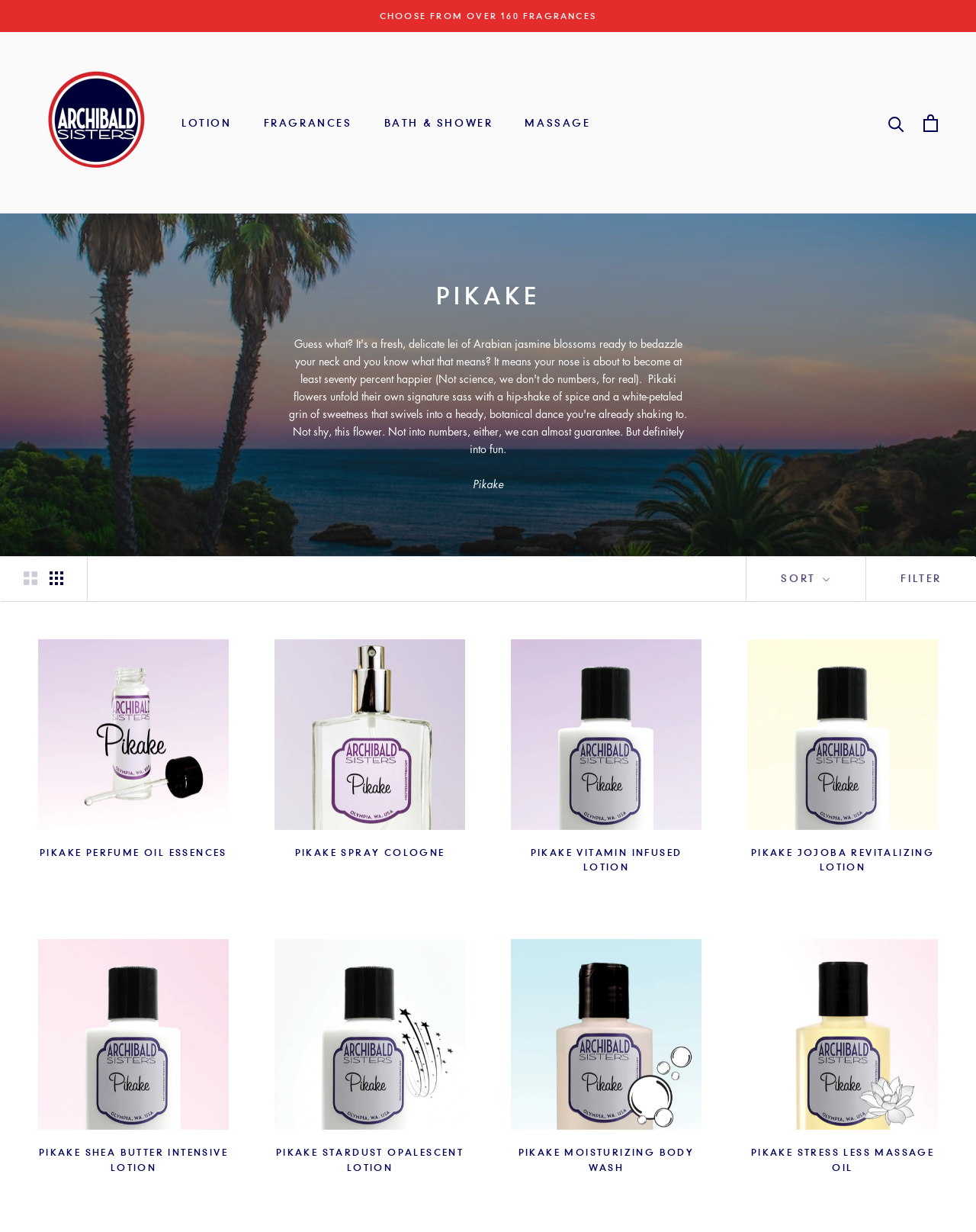Please determine the bounding box coordinates of the element's region to click for the following instruction: "check the 快速报价 option".

None